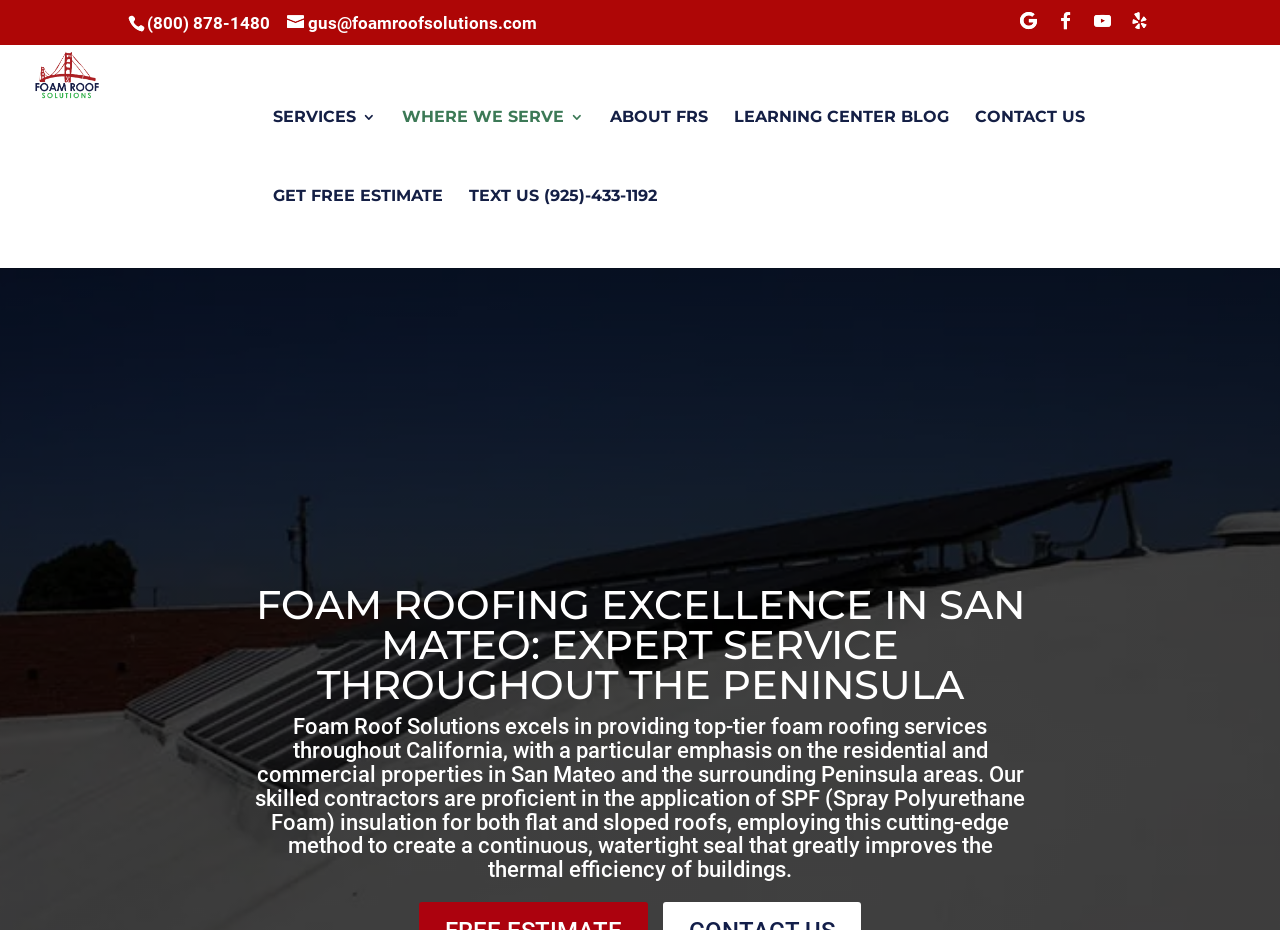Give an extensive and precise description of the webpage.

The webpage is about Foam Roof Solutions, a company that offers foam roofing services for commercial and residential properties in San Mateo. At the top left, there is a phone number, (800) 878-1480, and an email address, gus@foamroofsolutions.com. To the right of these, there are social media links to Google, Facebook, YouTube, and Yelp.

Below these, there is a logo with the company name, Foam Roof Solutions, and a tagline, "Serving the Bay Area & Sacramento". The logo is accompanied by an image.

The main navigation menu is located below the logo, with links to SERVICES, WHERE WE SERVE, ABOUT FRS, LEARNING CENTER BLOG, CONTACT US, and GET FREE ESTIMATE. There is also a link to TEXT US with a phone number, (925)-433-1192.

The main content of the page is headed by a title, "FOAM ROOFING EXCELLENCE IN SAN MATEO: EXPERT SERVICE THROUGHOUT THE PENINSULA". Below this, there is a paragraph of text that describes the company's services, including the application of SPF insulation for flat and sloped roofs, and the benefits of this method, such as improved thermal efficiency.